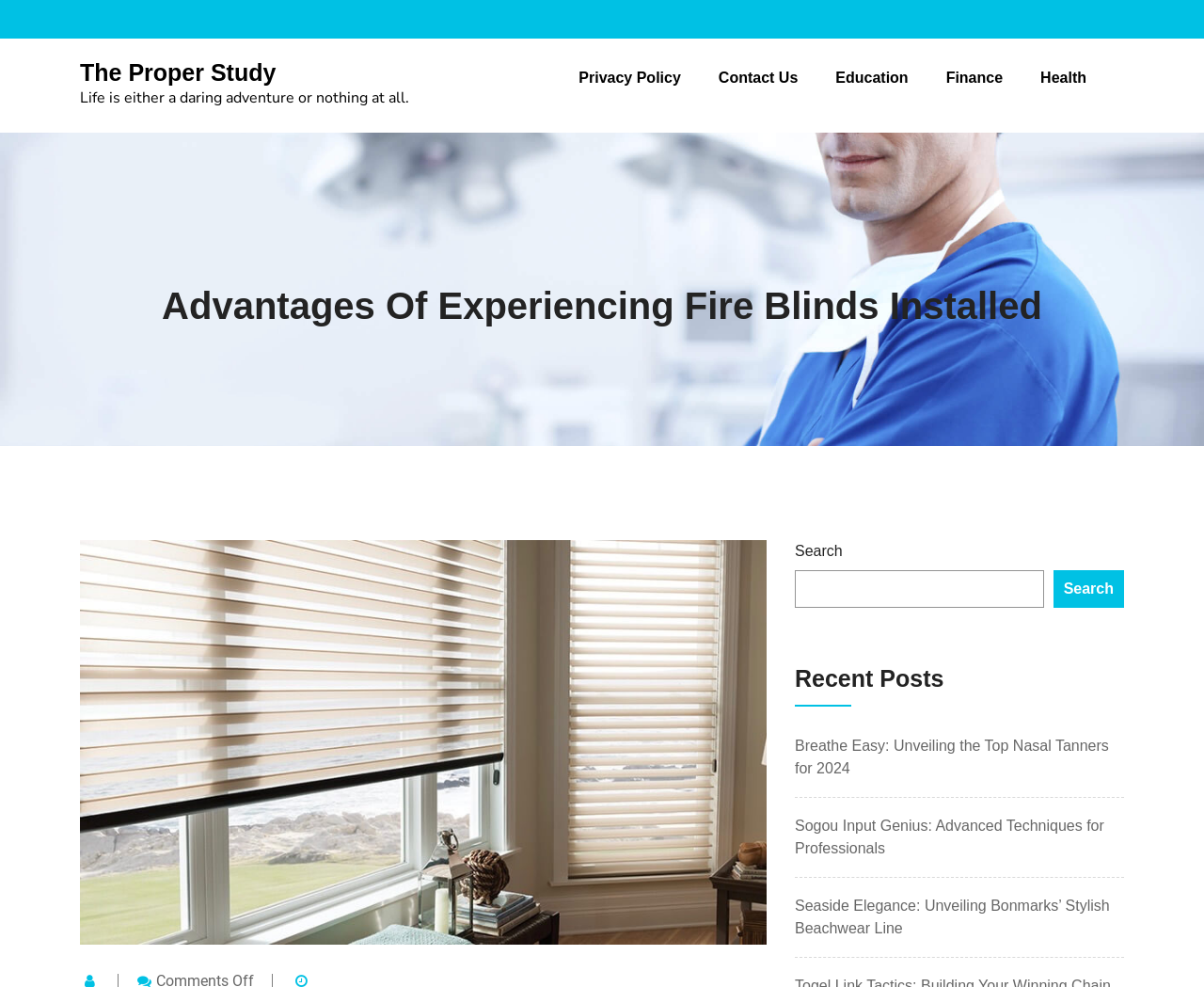How many categories are listed?
Answer the question in a detailed and comprehensive manner.

I counted the number of links in the top navigation bar, which are 'Education', 'Finance', 'Health', 'Privacy Policy', and 'Contact Us'. Excluding 'Privacy Policy' and 'Contact Us', there are 5 categories listed.